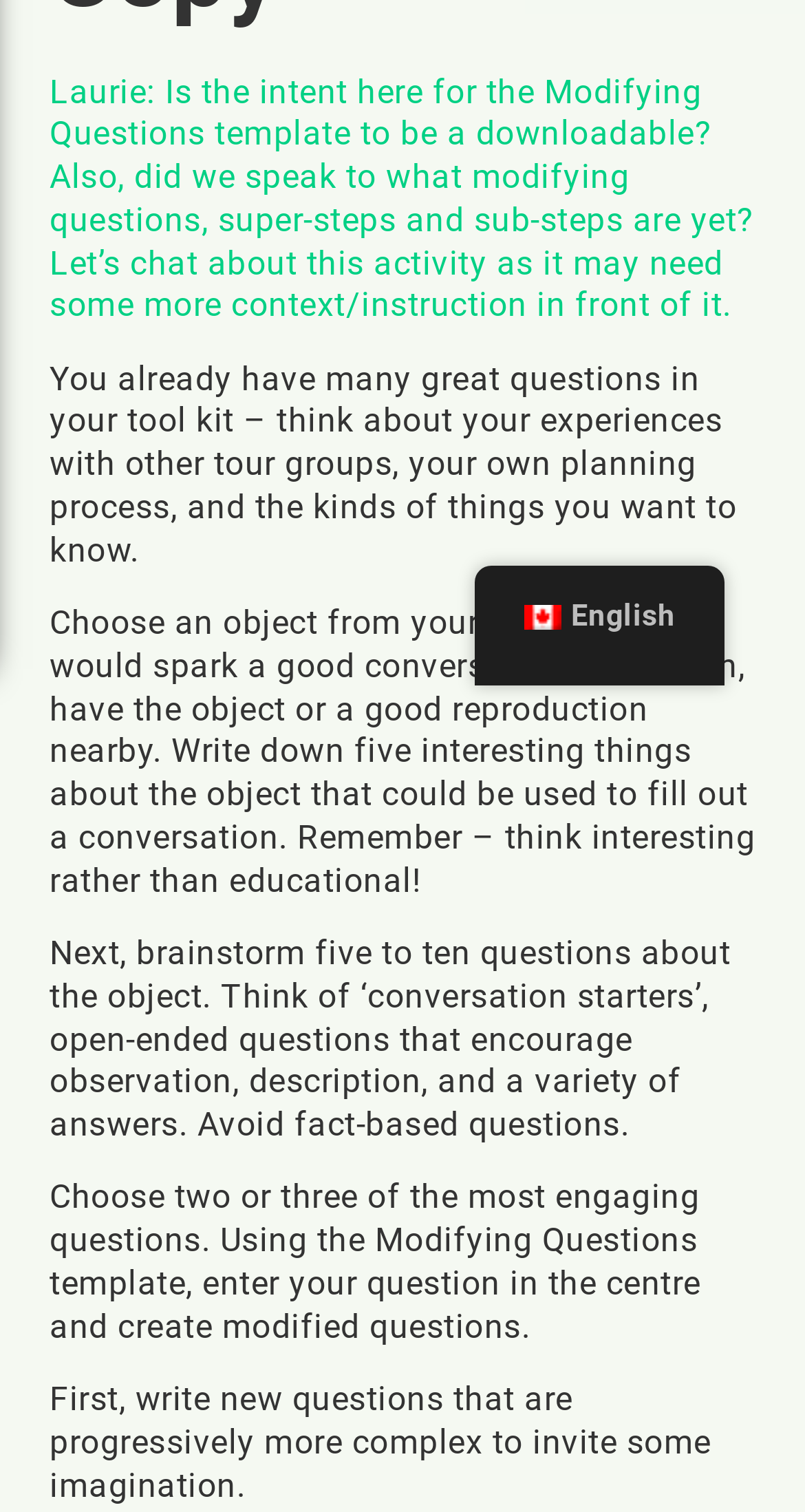For the element described, predict the bounding box coordinates as (top-left x, top-left y, bottom-right x, bottom-right y). All values should be between 0 and 1. Element description: English French English

[0.588, 0.374, 0.9, 0.453]